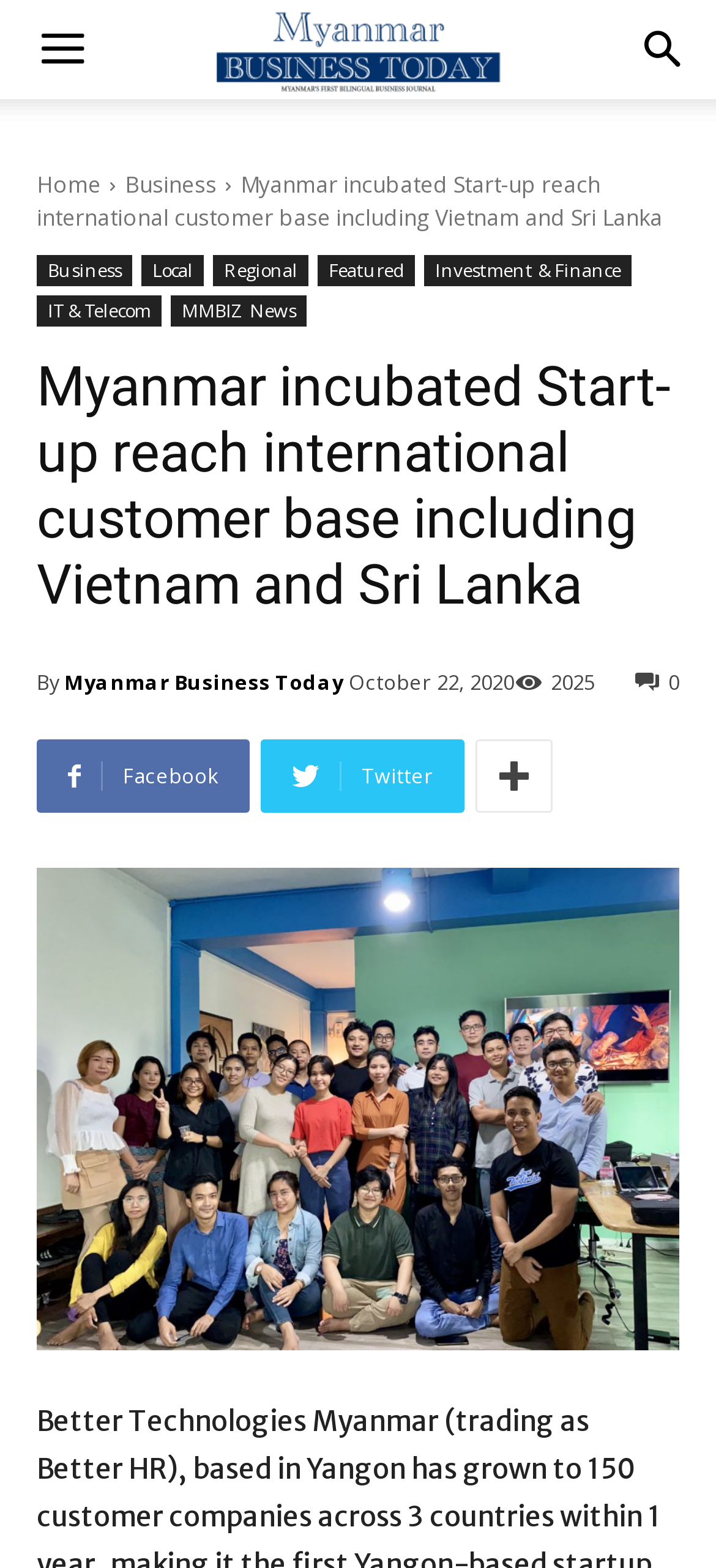Refer to the image and provide an in-depth answer to the question:
How many countries are mentioned in the article?

I found the answer by reading the article's title, which mentions 'international customer base including Vietnam and Sri Lanka'. This implies that there are at least two countries mentioned, and since the article is about Myanmar, I can infer that there are three countries in total.